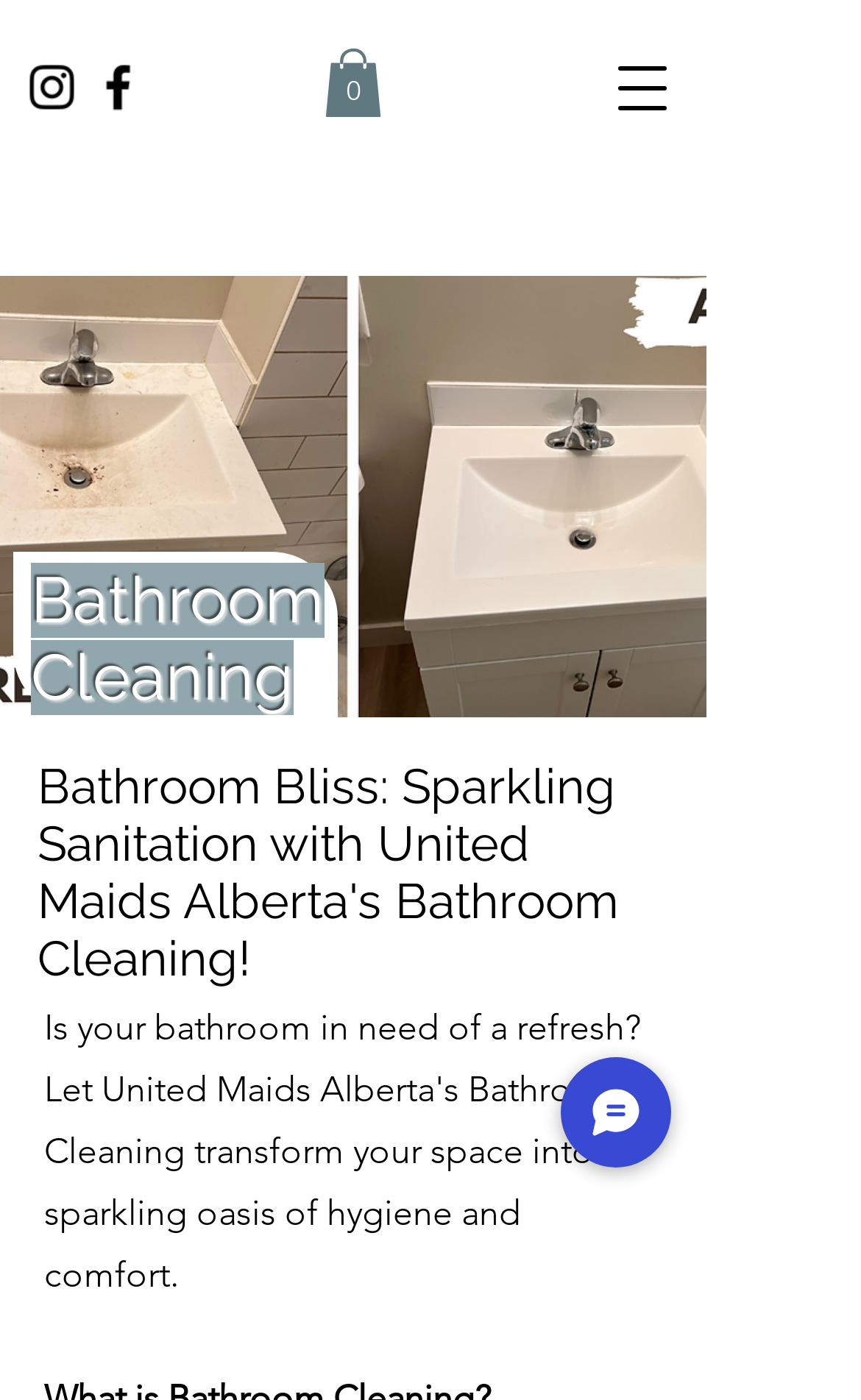What is the current state of the cart?
Craft a detailed and extensive response to the question.

The link 'Cart with 0 items' suggests that the cart is currently empty, with no items added.